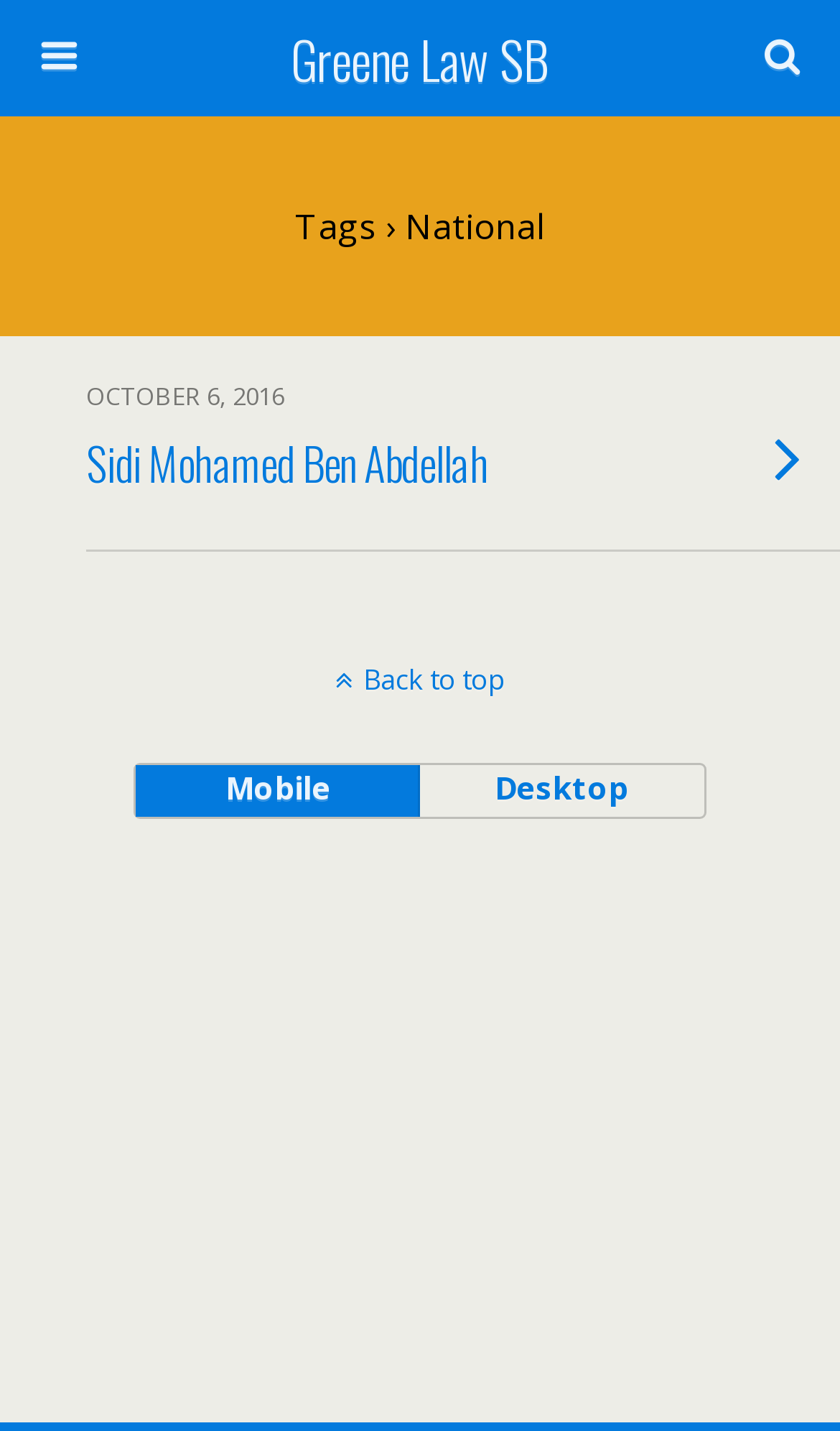What is the title of the article?
Provide a concise answer using a single word or phrase based on the image.

Sidi Mohamed Ben Abdellah